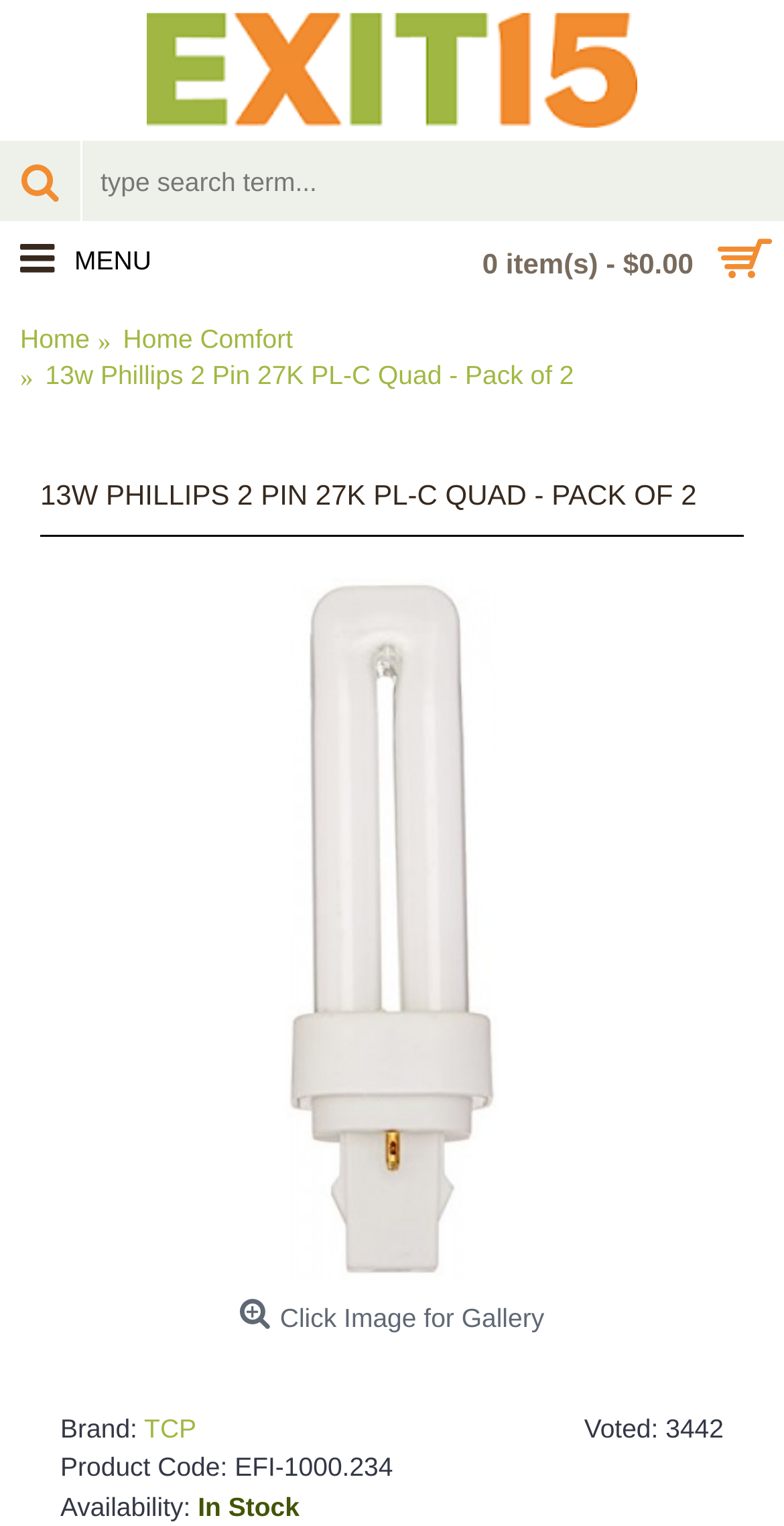Please provide the bounding box coordinates for the element that needs to be clicked to perform the following instruction: "visit TCP brand page". The coordinates should be given as four float numbers between 0 and 1, i.e., [left, top, right, bottom].

[0.184, 0.926, 0.25, 0.945]